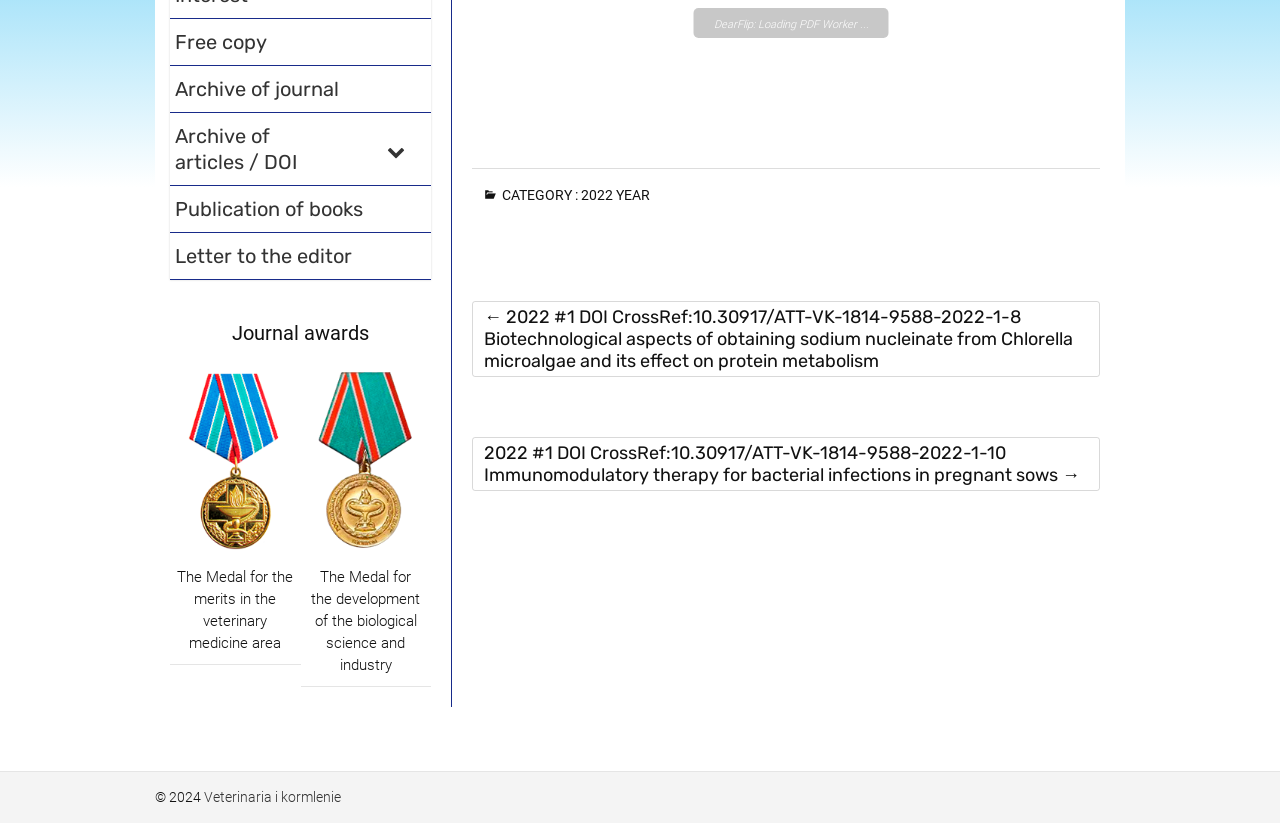Using the format (top-left x, top-left y, bottom-right x, bottom-right y), provide the bounding box coordinates for the described UI element. All values should be floating point numbers between 0 and 1: Letter to the editor

[0.133, 0.283, 0.337, 0.34]